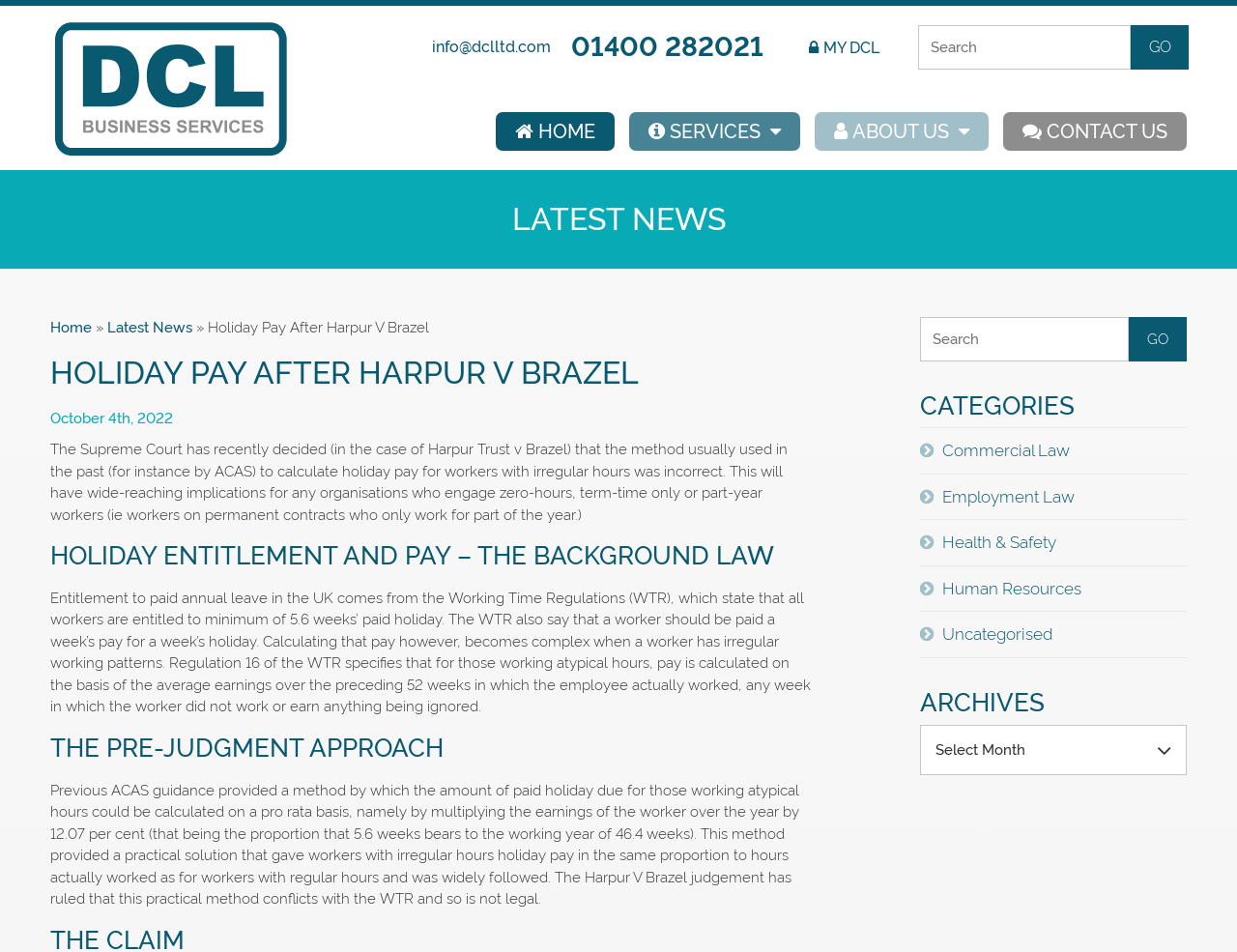Create a full and detailed caption for the entire webpage.

This webpage is about a law firm, DCL Business Services, and specifically discusses a recent Supreme Court decision regarding holiday pay calculation. At the top, there is a logo and a navigation menu with links to different sections of the website, including "Home", "Services", "About Us", and "Contact Us". Below the navigation menu, there is a search bar with a "GO" button.

The main content of the webpage is divided into sections, each with a heading. The first section is titled "LATEST NEWS" and has a subheading "Holiday Pay After Harpur V Brazel". The article discusses the recent Supreme Court decision and its implications for holiday pay calculation. The text is divided into paragraphs, with headings such as "HOLIDAY ENTITLEMENT AND PAY – THE BACKGROUND LAW" and "THE PRE-JUDGMENT APPROACH".

On the right side of the webpage, there is a sidebar with a search bar, a "CATEGORIES" section with links to different topics, and an "ARCHIVES" section with a dropdown menu. There are also several links to other articles or pages, including "Home" and "Latest News".

Overall, the webpage has a clean and organized layout, with clear headings and concise text. The content is focused on providing information about the recent Supreme Court decision and its implications for holiday pay calculation.